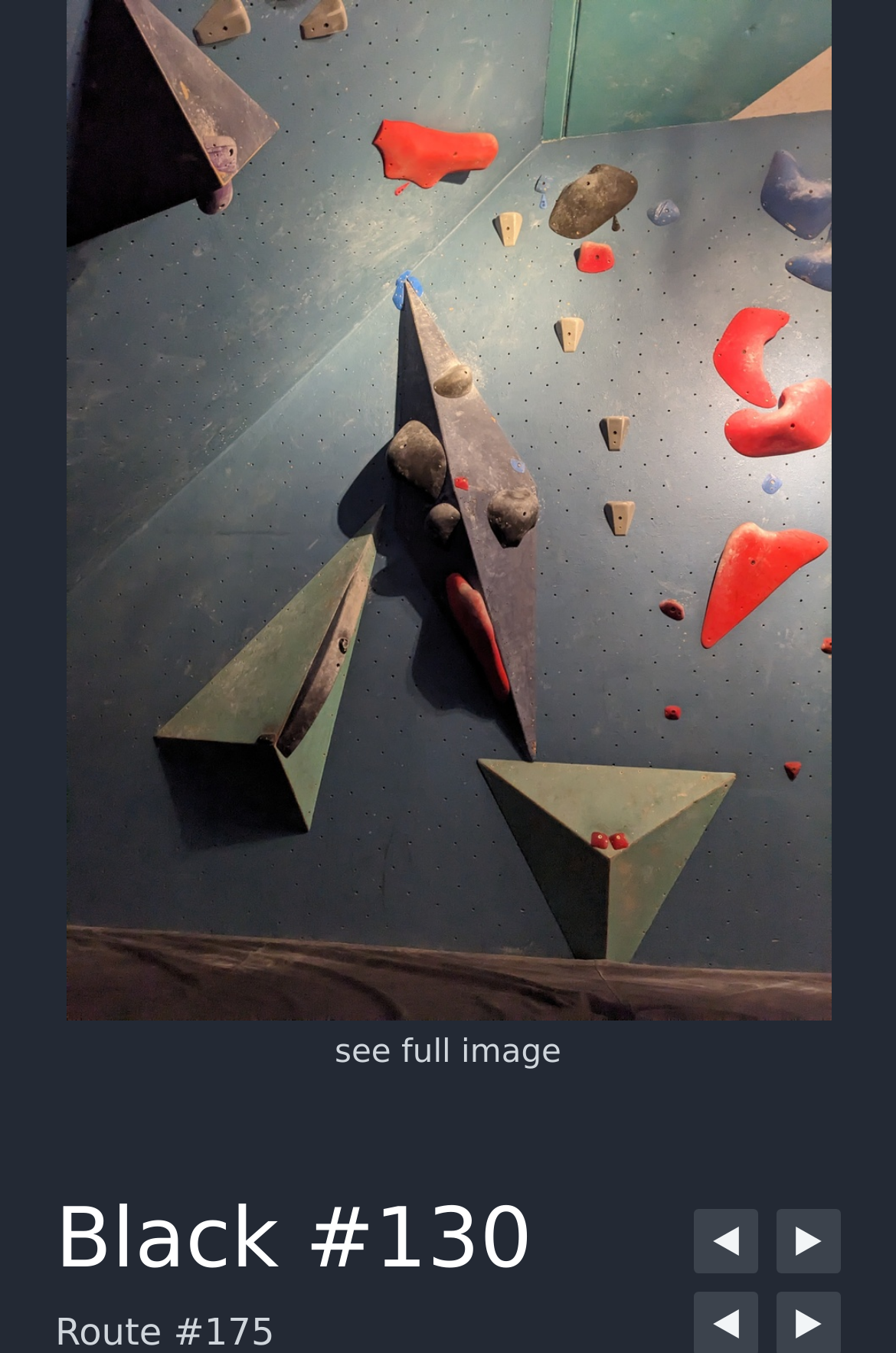Based on the image, provide a detailed and complete answer to the question: 
How many images are there on the webpage?

There are three image elements on the webpage: one main image, and two smaller images associated with the 'Previous black route' and 'Next black route' links.